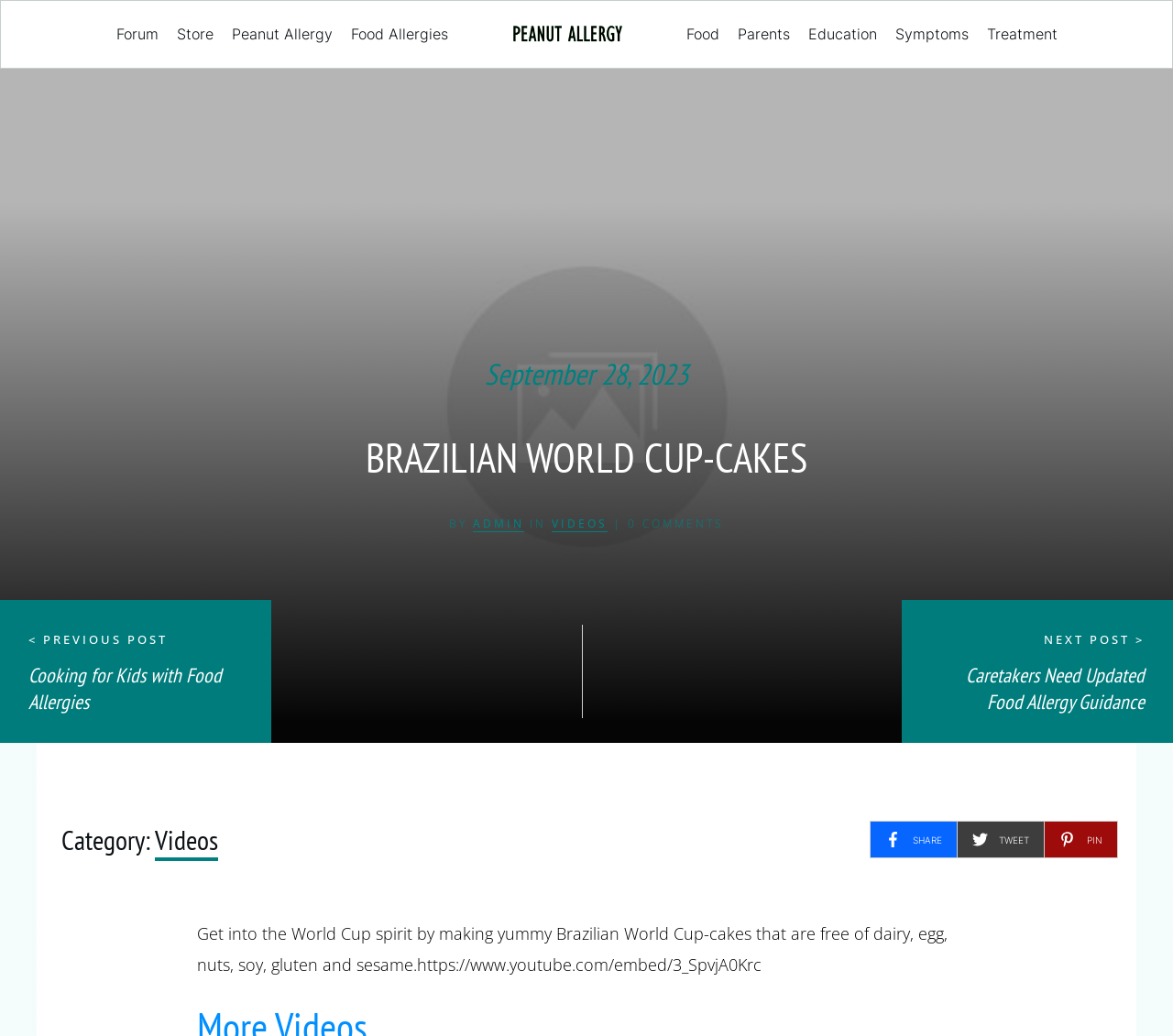Consider the image and give a detailed and elaborate answer to the question: 
Who is the author of the post?

The author of the post can be found by looking at the link element with the text 'ADMIN' which is located next to the 'BY' static text element.